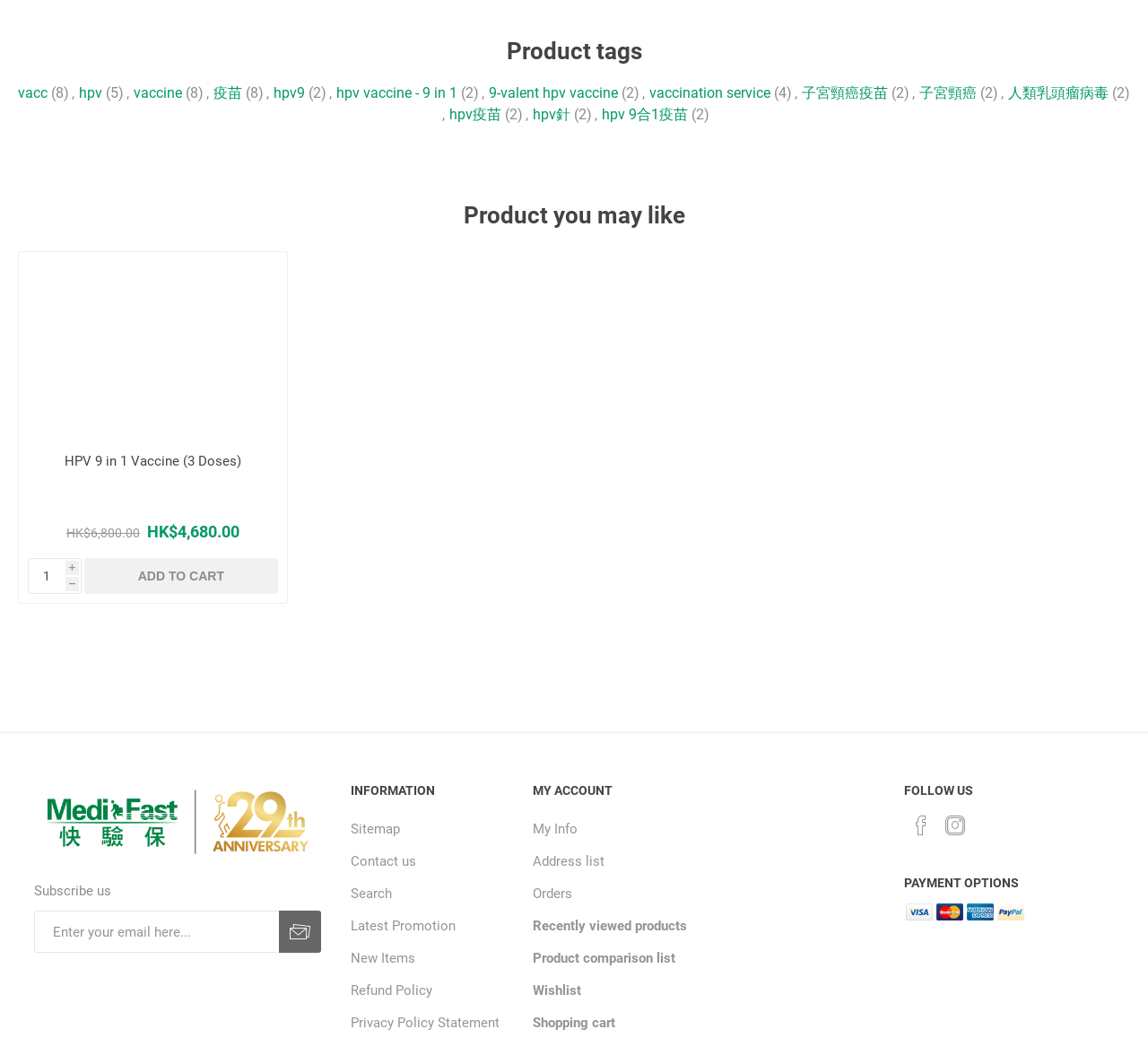Find the bounding box coordinates for the HTML element specified by: "Add to comparison list".

[0.117, 0.313, 0.149, 0.347]